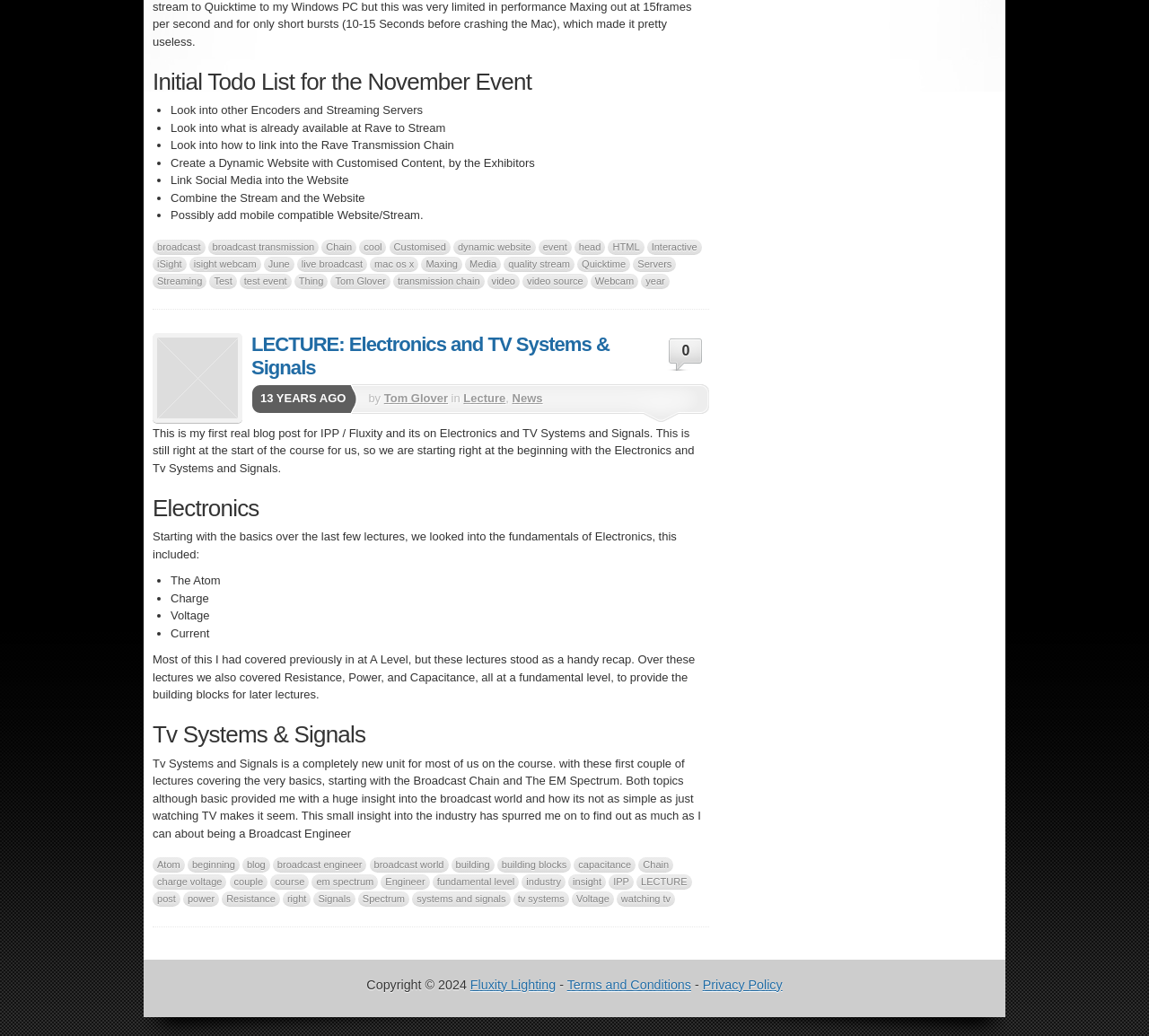Locate the UI element described by fundamental level and provide its bounding box coordinates. Use the format (top-left x, top-left y, bottom-right x, bottom-right y) with all values as floating point numbers between 0 and 1.

[0.376, 0.844, 0.452, 0.859]